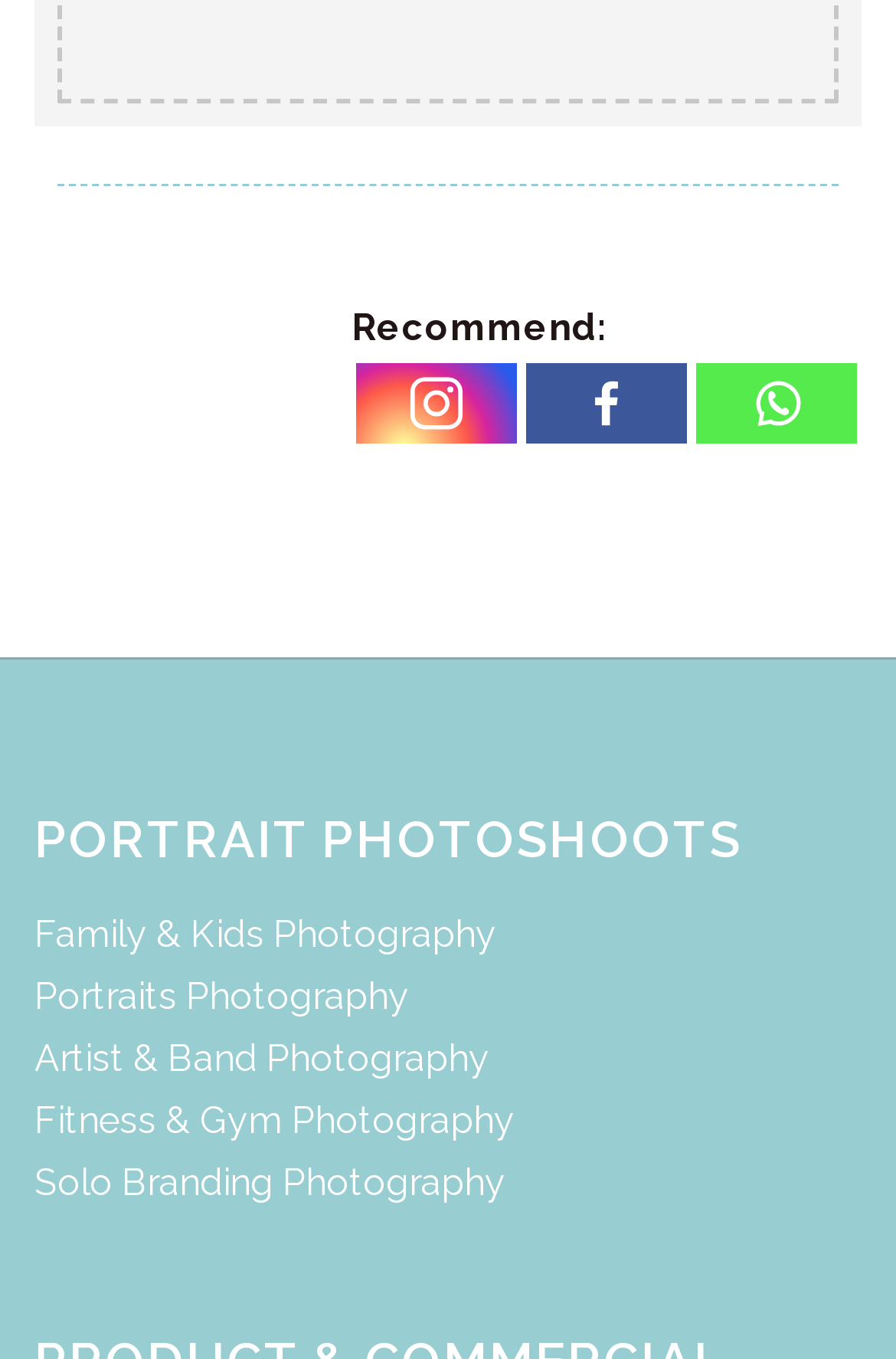What is recommended?
Using the image, respond with a single word or phrase.

Instagram, Facebook, Whatsapp